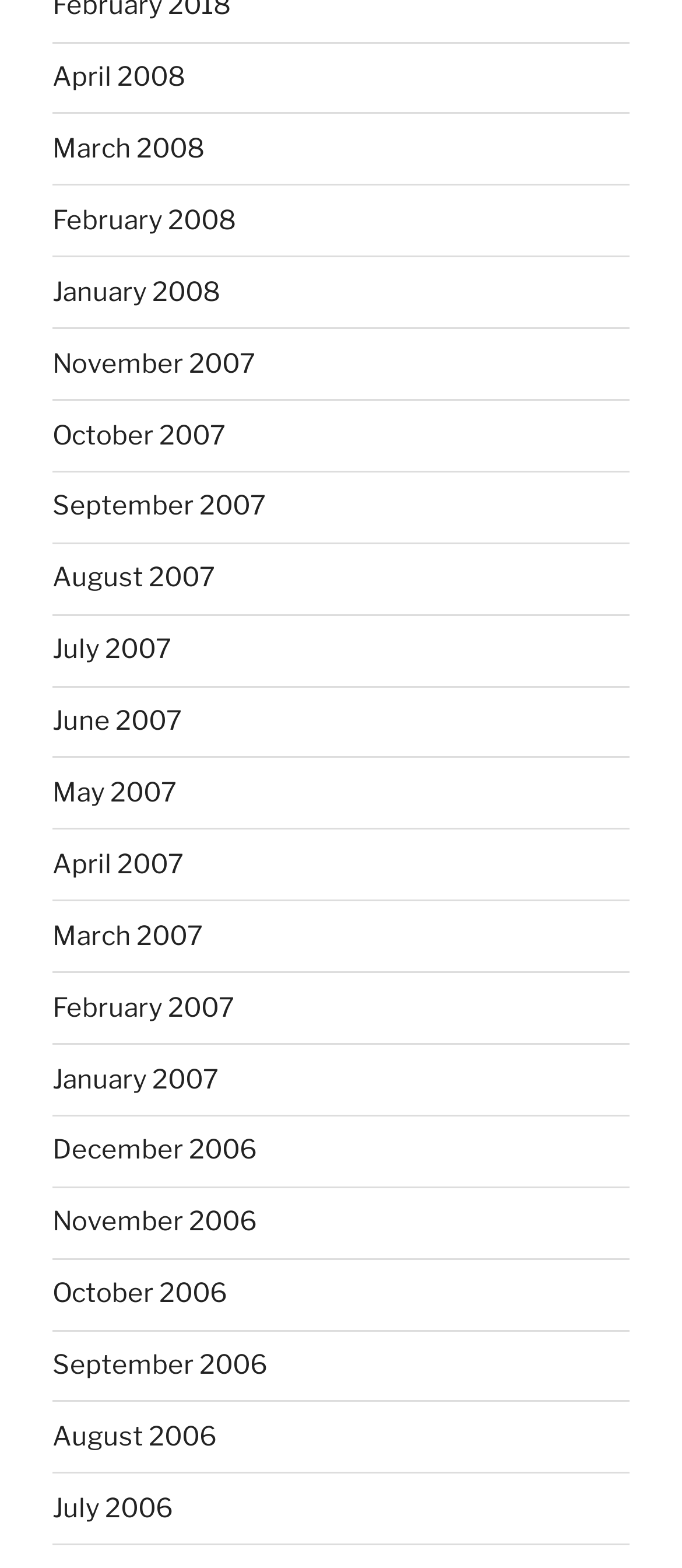Determine the bounding box coordinates of the clickable element to achieve the following action: 'read posts from September 2006'. Provide the coordinates as four float values between 0 and 1, formatted as [left, top, right, bottom].

[0.077, 0.861, 0.392, 0.881]